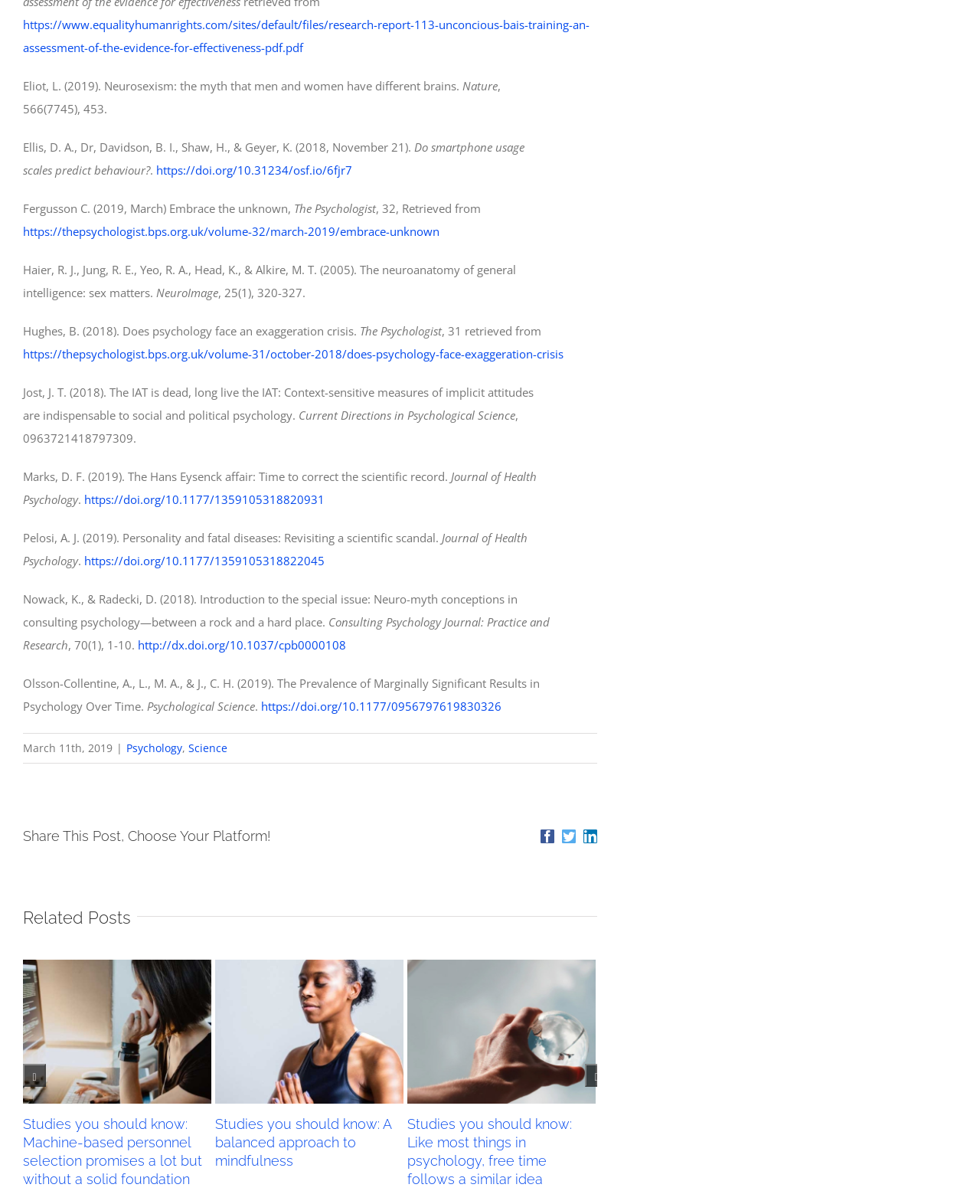What is the title of the first research paper?
From the details in the image, provide a complete and detailed answer to the question.

I found the answer by looking at the first link on the webpage, which has the text 'research-report-113-unconcious-bais-training-an-assessment-of-the-evidence-for-effectiveness-pdf'.